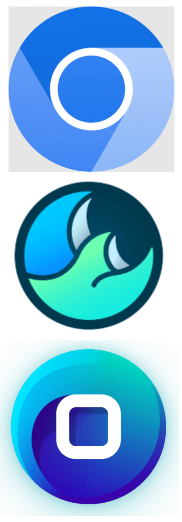How many logos are in the image?
Please provide a comprehensive answer to the question based on the webpage screenshot.

The caption explicitly states that the image features 'a collection of logos' and then goes on to describe three distinct logos, implying that there are three logos in the image.